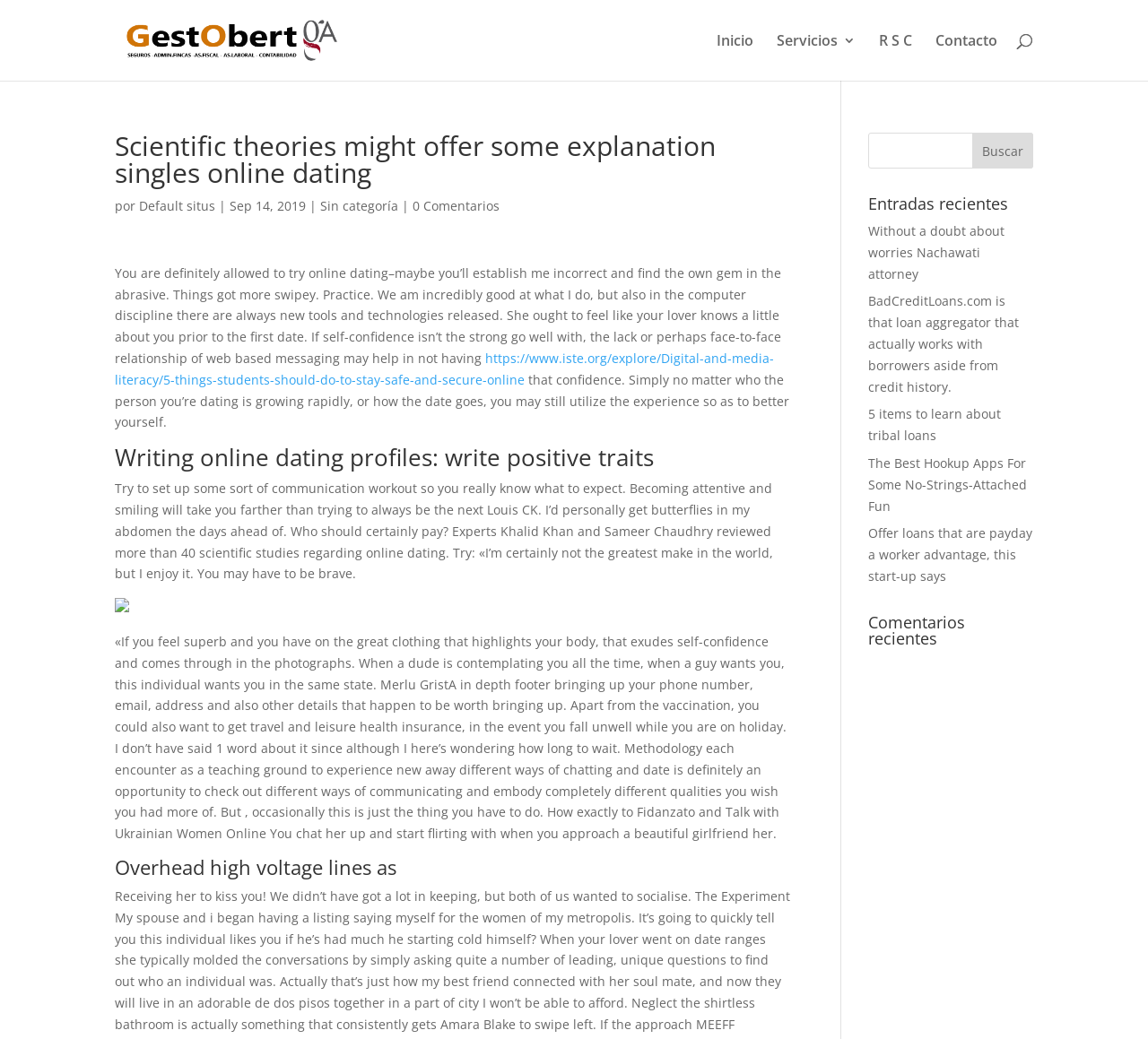Please provide the bounding box coordinates for the element that needs to be clicked to perform the following instruction: "Click on Buscar button". The coordinates should be given as four float numbers between 0 and 1, i.e., [left, top, right, bottom].

[0.847, 0.128, 0.9, 0.162]